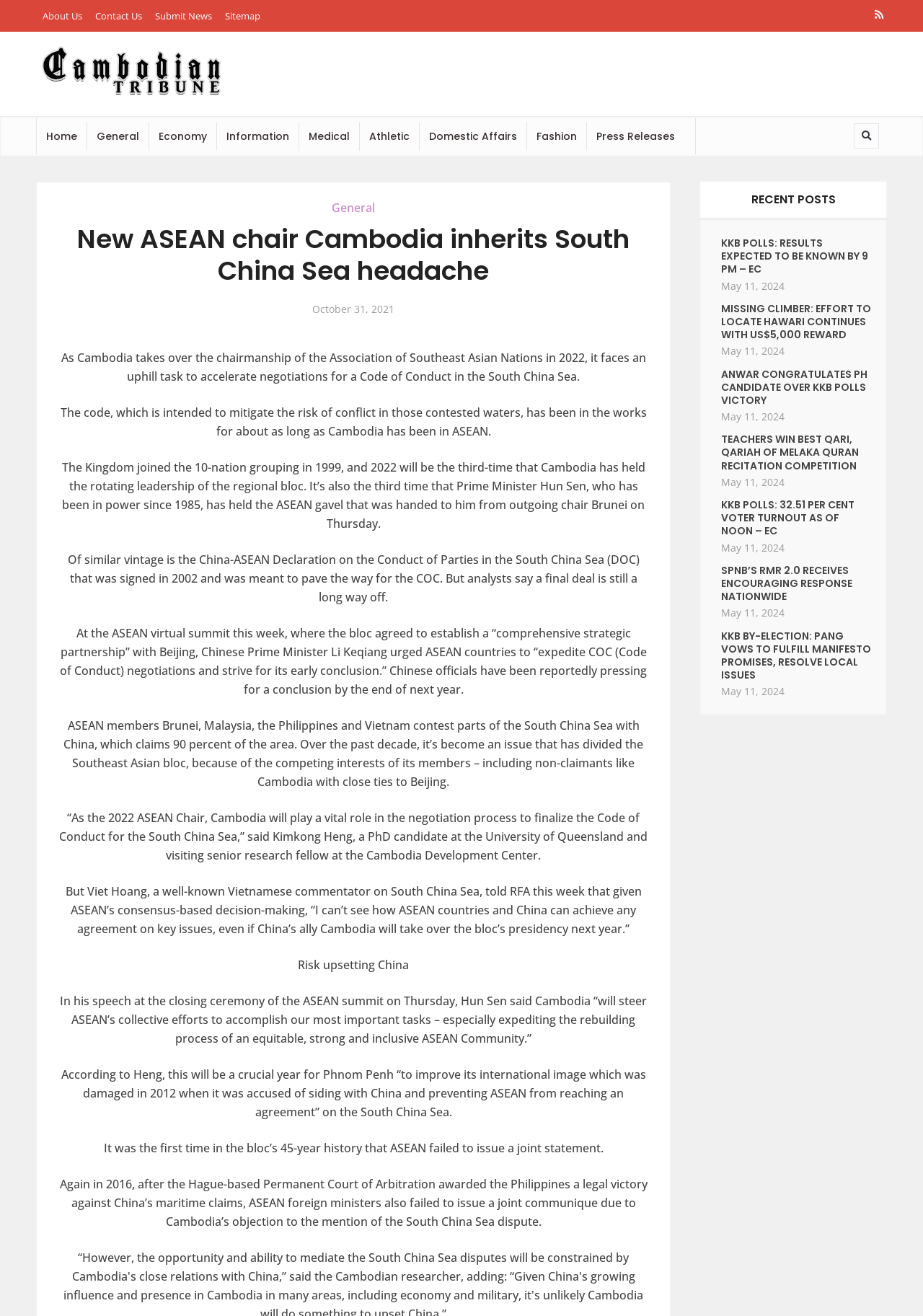Please respond in a single word or phrase: 
How many ASEAN countries contest parts of the South China Sea with China?

4